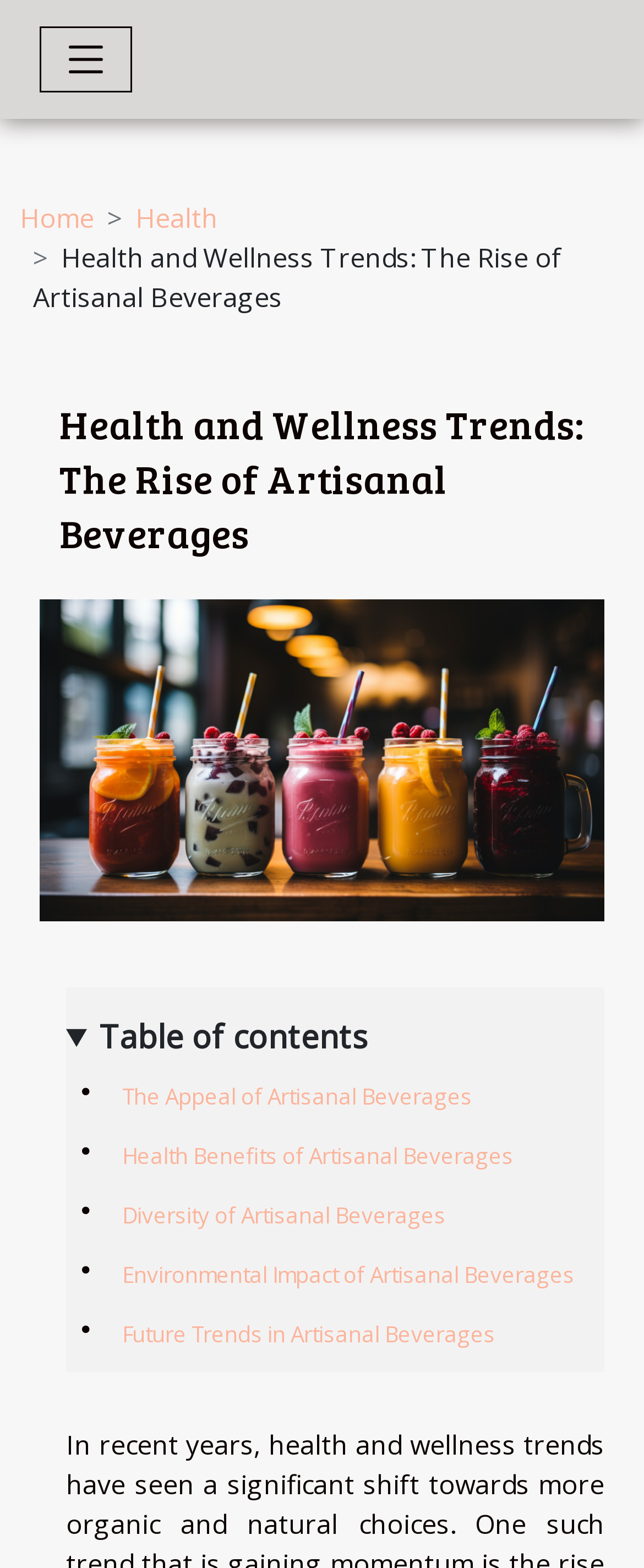Can you locate the main headline on this webpage and provide its text content?

Health and Wellness Trends: The Rise of Artisanal Beverages